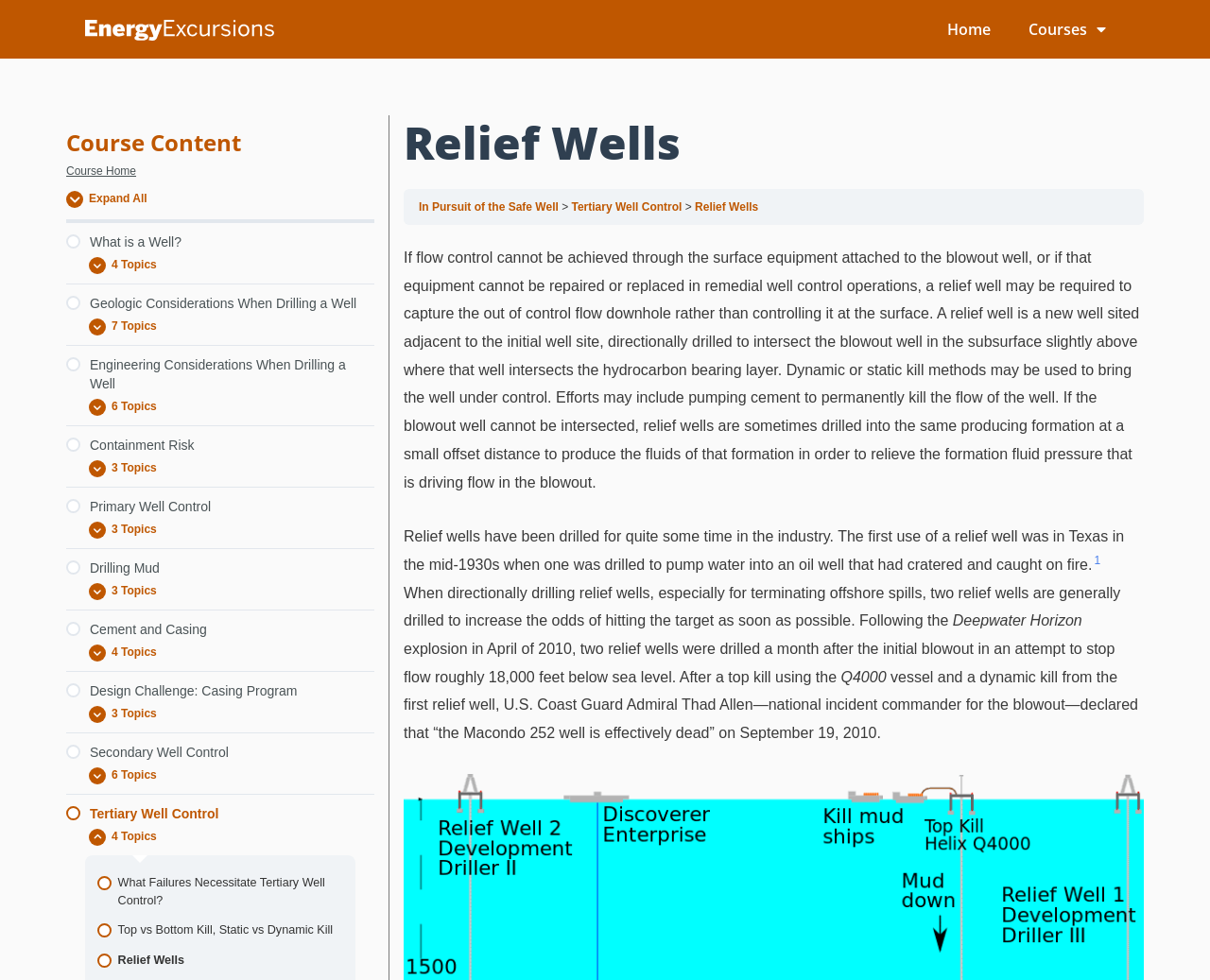Please give the bounding box coordinates of the area that should be clicked to fulfill the following instruction: "Go to 'Course Home'". The coordinates should be in the format of four float numbers from 0 to 1, i.e., [left, top, right, bottom].

[0.055, 0.164, 0.309, 0.186]